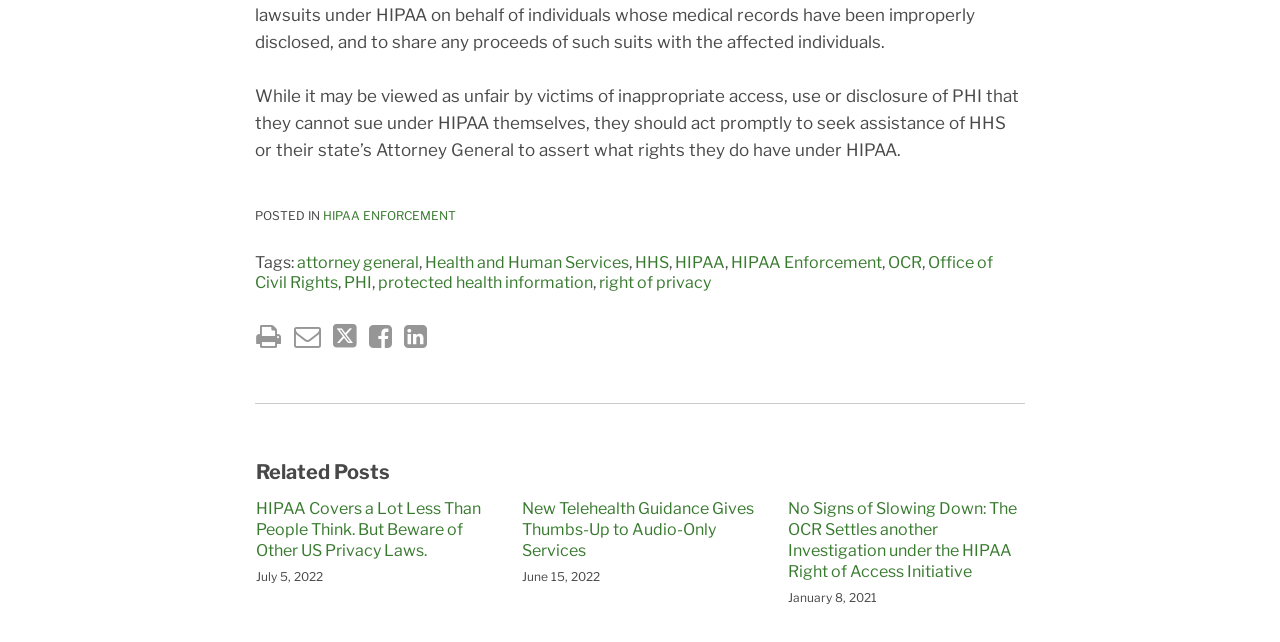Please identify the bounding box coordinates of the area that needs to be clicked to follow this instruction: "Share this post on LinkedIn".

[0.316, 0.503, 0.334, 0.545]